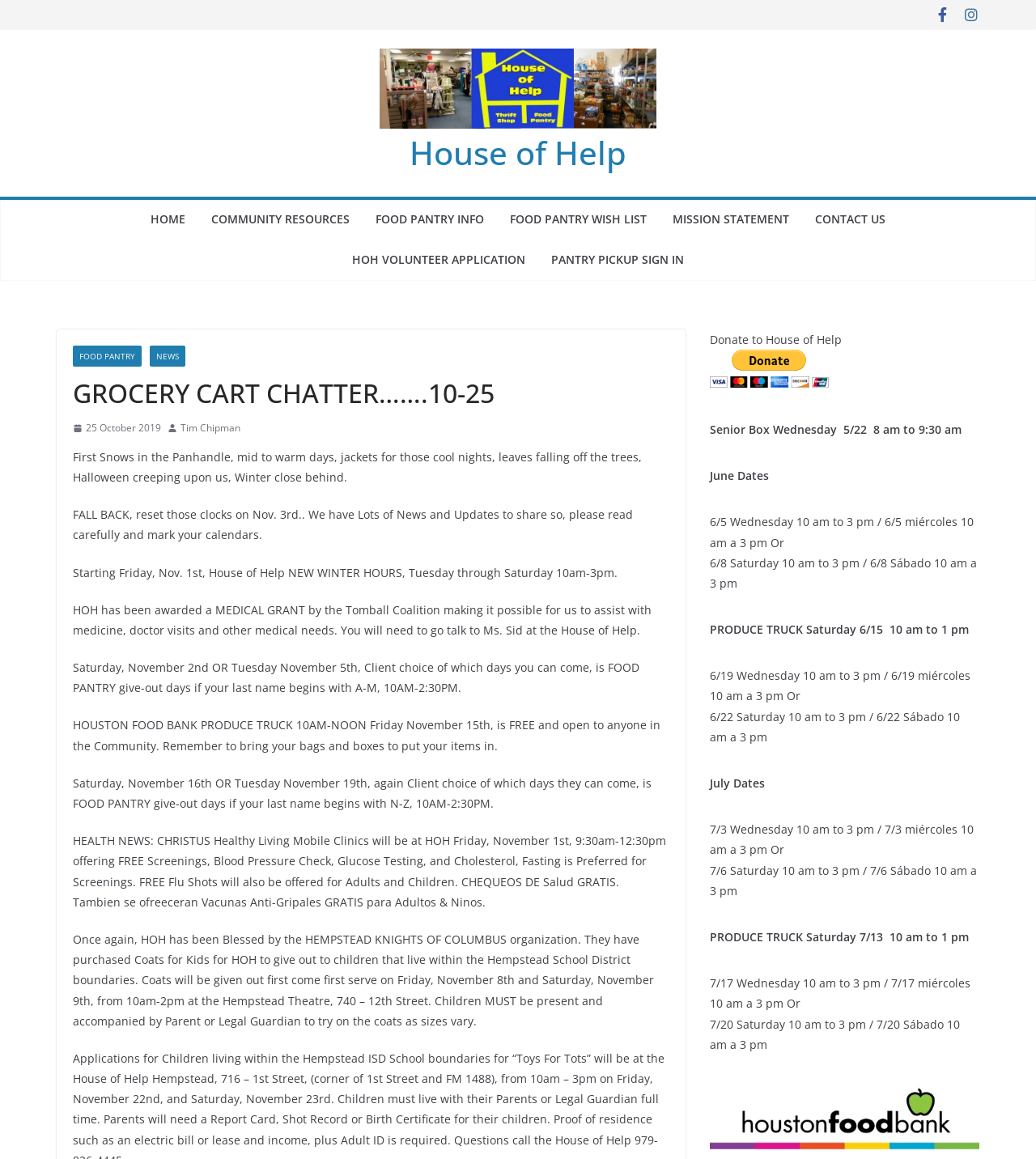What is the purpose of the 'Donate with PayPal button'?
Refer to the screenshot and deliver a thorough answer to the question presented.

The 'Donate with PayPal button' is a call to action for individuals who want to make a donation to the House of Help organization, allowing them to do so easily and securely through PayPal.